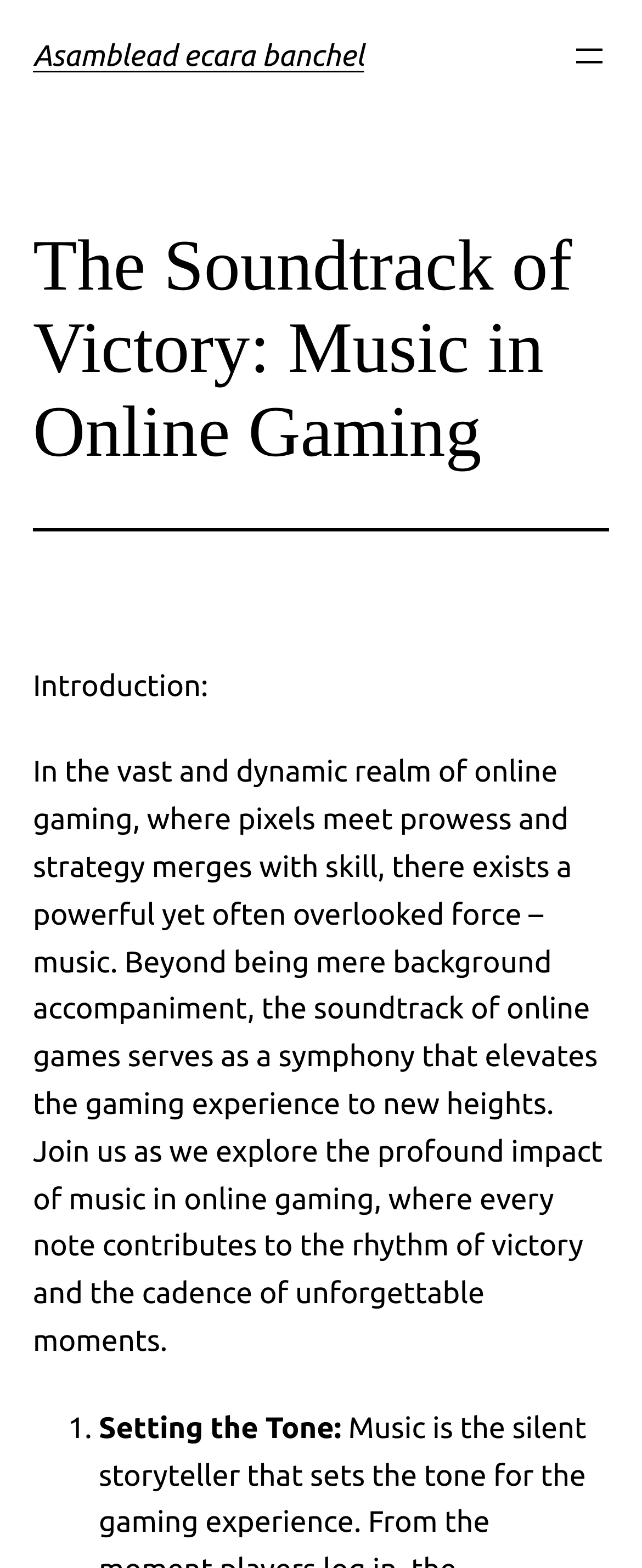Give the bounding box coordinates for the element described as: "aria-label="Open menu"".

[0.887, 0.023, 0.949, 0.049]